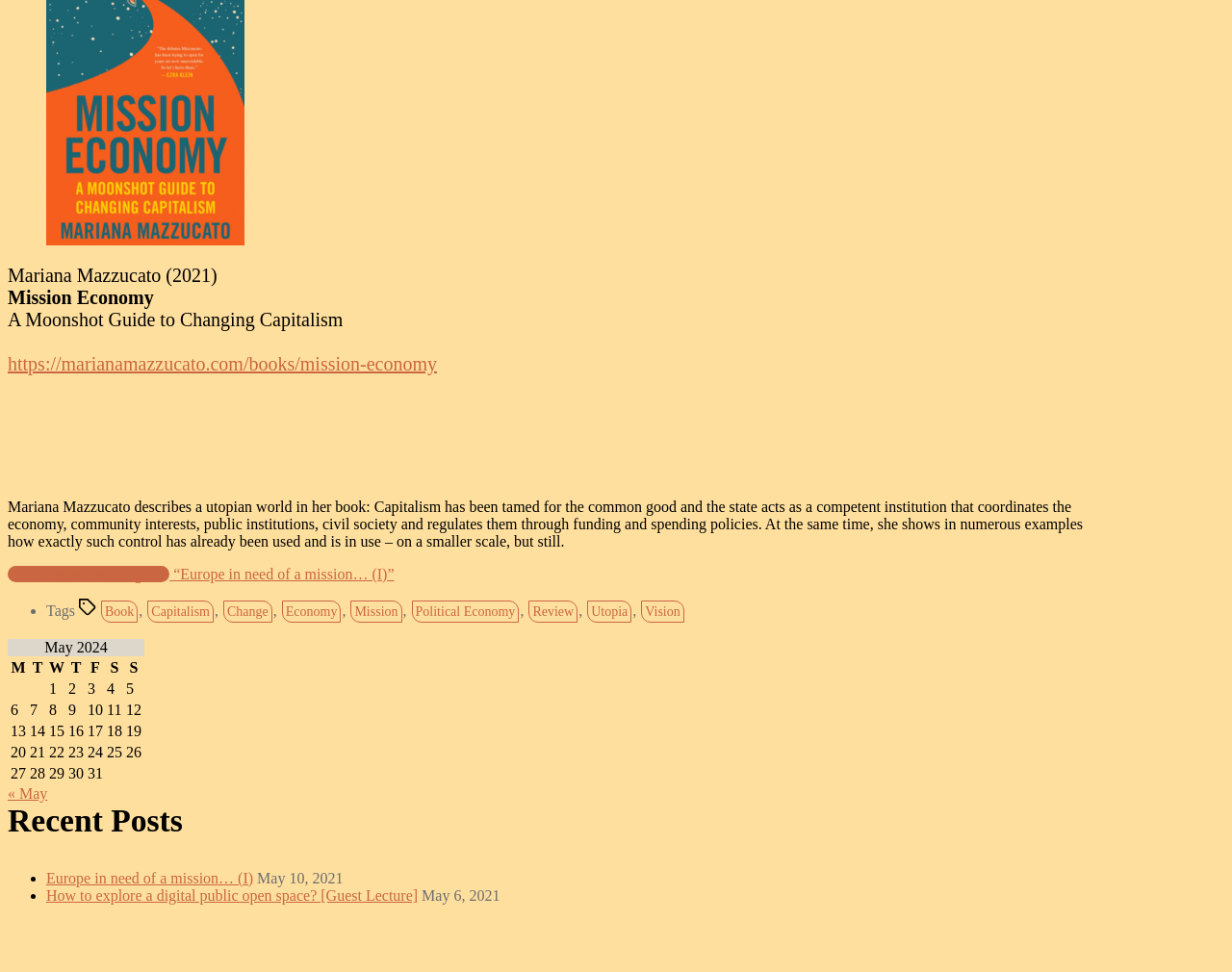What is the date of the recent post 'Europe in need of a mission… (I)'?
Respond to the question with a single word or phrase according to the image.

May 10, 2021